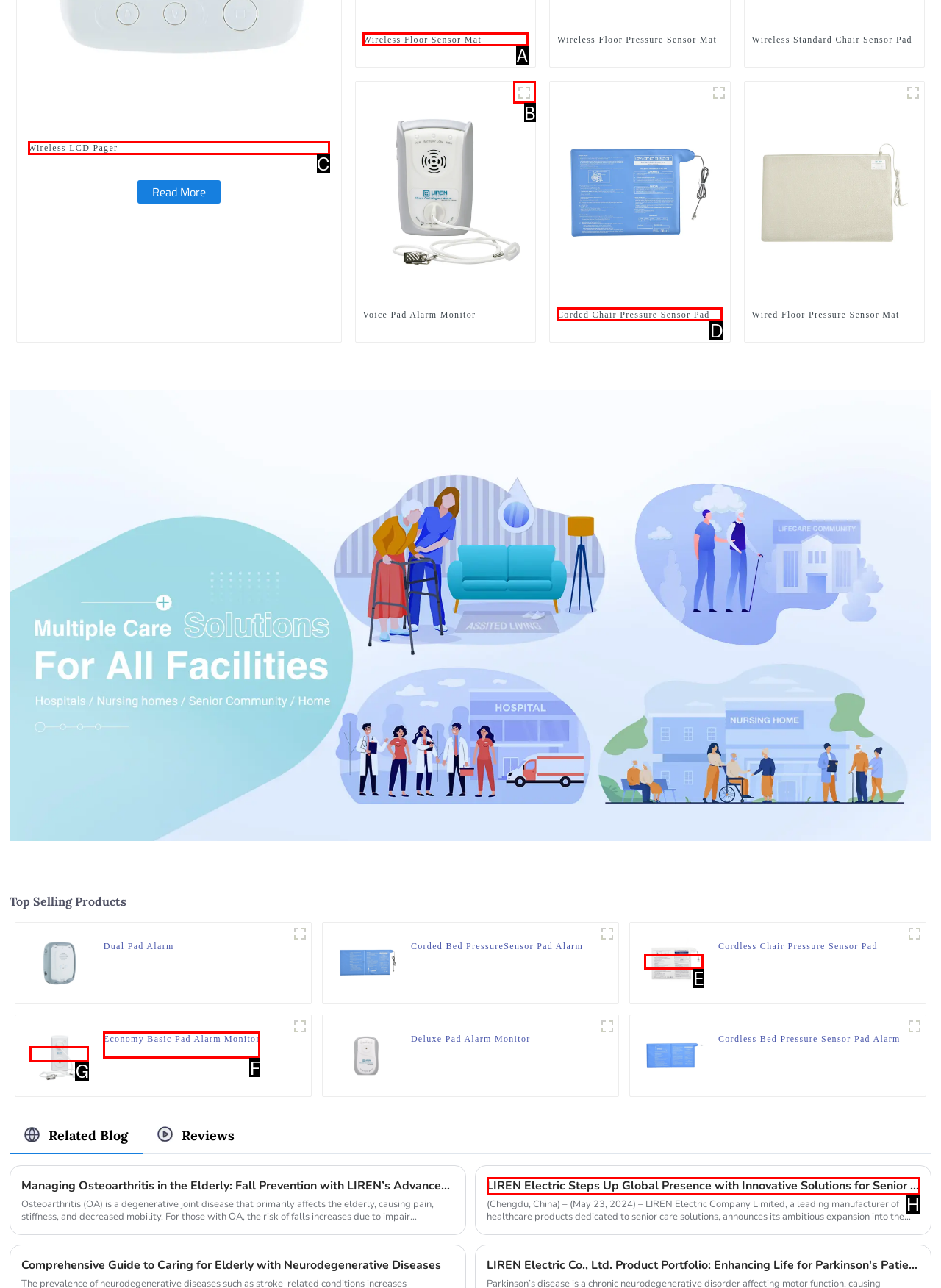Determine the correct UI element to click for this instruction: Click on Wireless LCD Pager. Respond with the letter of the chosen element.

C